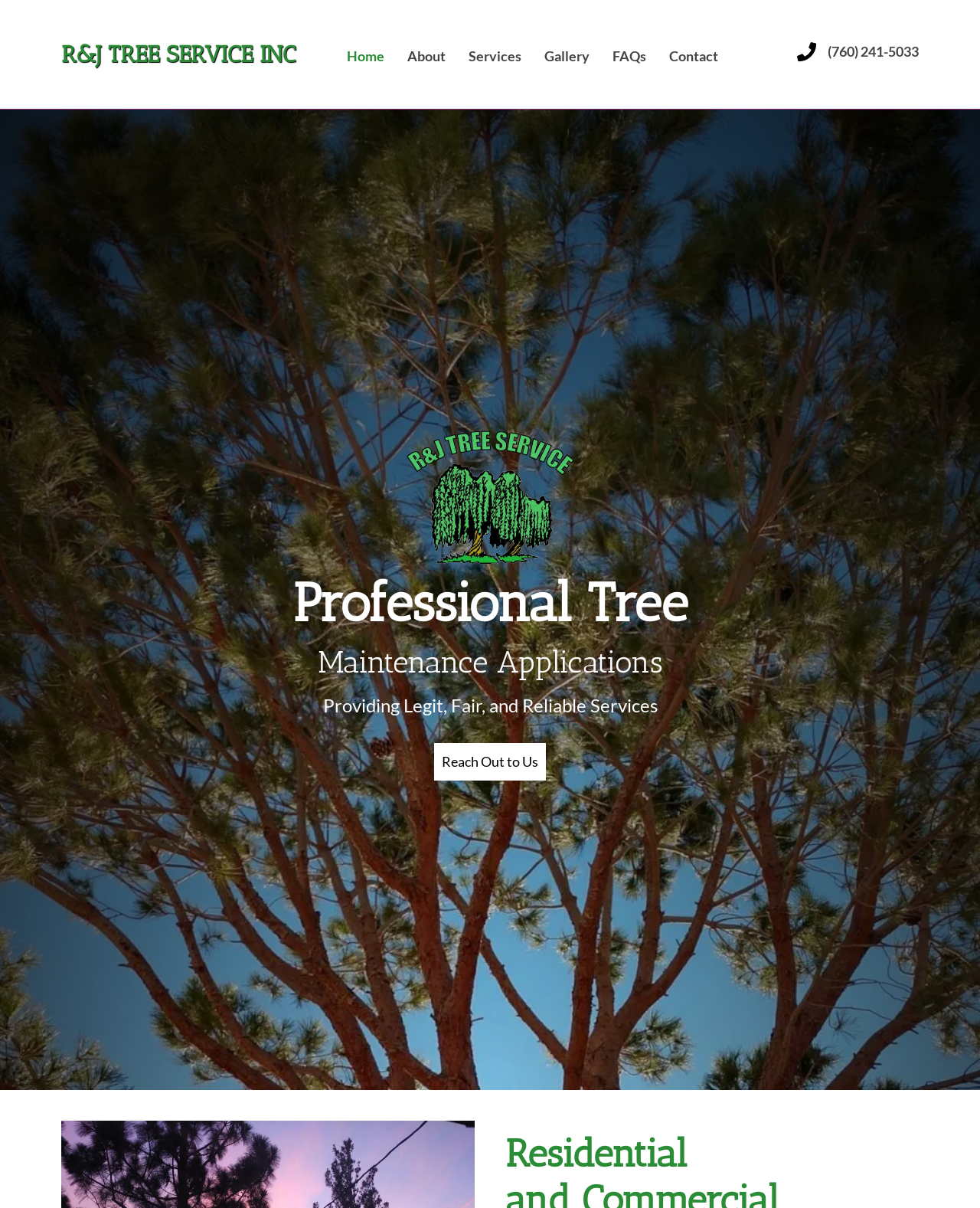Articulate a detailed summary of the webpage's content and design.

The webpage is about R&J Tree Service Inc, a company providing residential and commercial tree services in Victorville, CA. At the top of the page, there is a large heading with the company name, "R&J TREE SERVICE INC", which is also a link. Below this heading, there is a navigation menu with six links: "Home", "About", "Services", "Gallery", "FAQs", and "Contact", aligned horizontally across the page.

On the top-right corner, there is a phone number link, "(760) 241-5033". Below this phone number, there is a logo of R&J Tree Service, which is an image. To the right of the logo, there is a heading that reads "Professional Tree Maintenance Applications". 

Below the navigation menu, there is a paragraph of text that summarizes the company's services, stating that they provide "Legit, Fair, and Reliable Services". Finally, there is a call-to-action button, "Reach Out to Us", located below the paragraph of text.